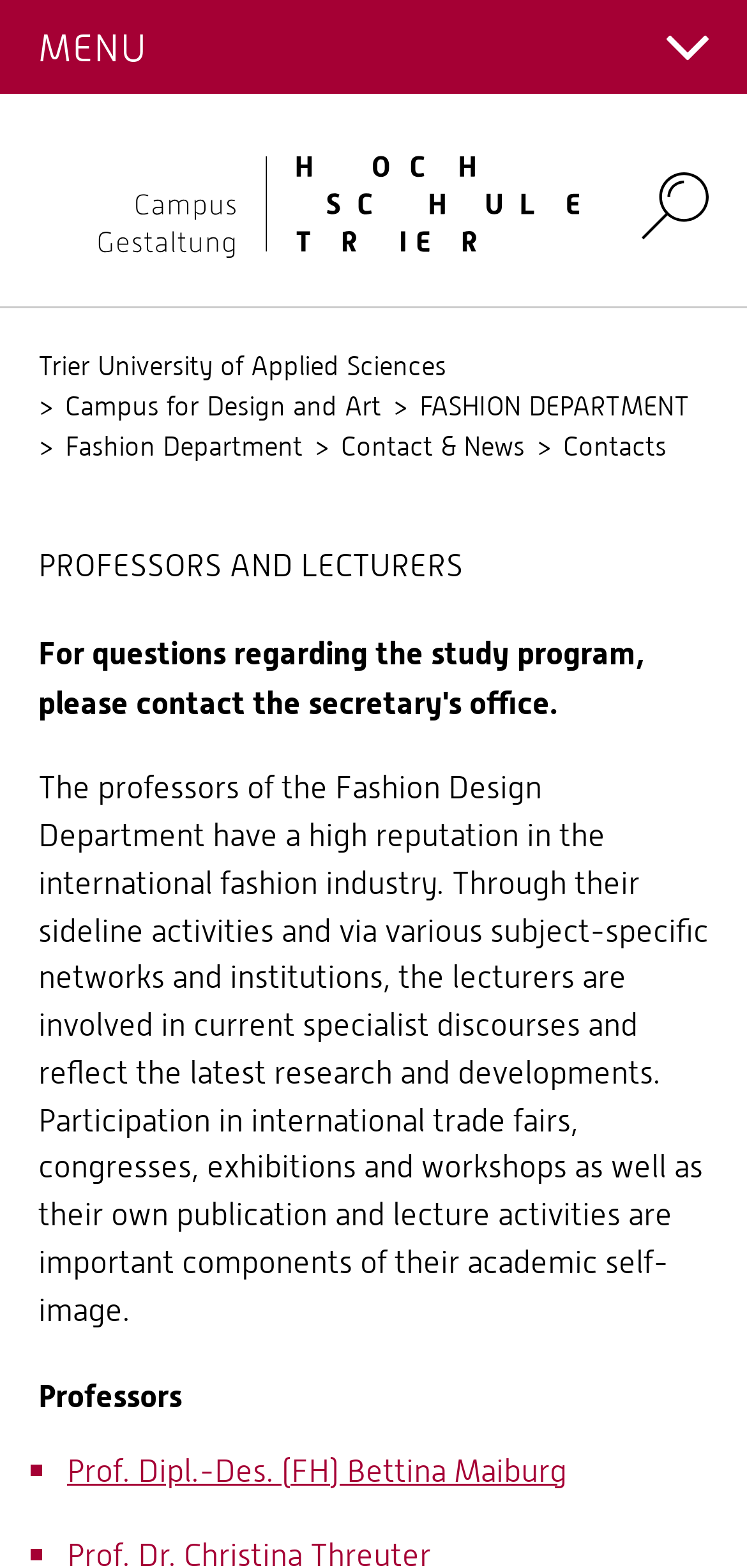Generate a thorough description of the webpage.

The webpage is about the contacts and faculty members of the Fashion Design Department at Trier University of Applied Sciences. At the top, there is a menu button on the left and a search button on the right. Below the menu button, there are several links to different campuses and online platforms, including Main Campus, Campus for Design and Art, Environmental Campus Birkenfeld, Stud.IP, and QIS.

On the left side of the page, there is a list of links to various topics, including "Where do I find what?", "Internationality", "Success Stories", "Activities", "Cooperations", and "FAQ". Each of these links has a small icon to its left. Below these links, there are links to specific programs, such as Fashion Design (B.A.) and (M.A.), Doctorate, and application links for Master in Fashion Design and doctorate programs.

On the right side of the page, there is a section with links to Trier University of Applied Sciences, Campus for Design and Art, FASHION DEPARTMENT, Fashion Department, Contact & News, and Contacts. Below this section, there is a heading "PROFESSORS AND LECTURERS" followed by a paragraph of text describing the professors' reputation and involvement in the international fashion industry.

Further down, there is a list of professors, with each name preceded by a bullet point marker. The first professor listed is Prof. Dipl.-Des. (FH) Bettina Maiburg.